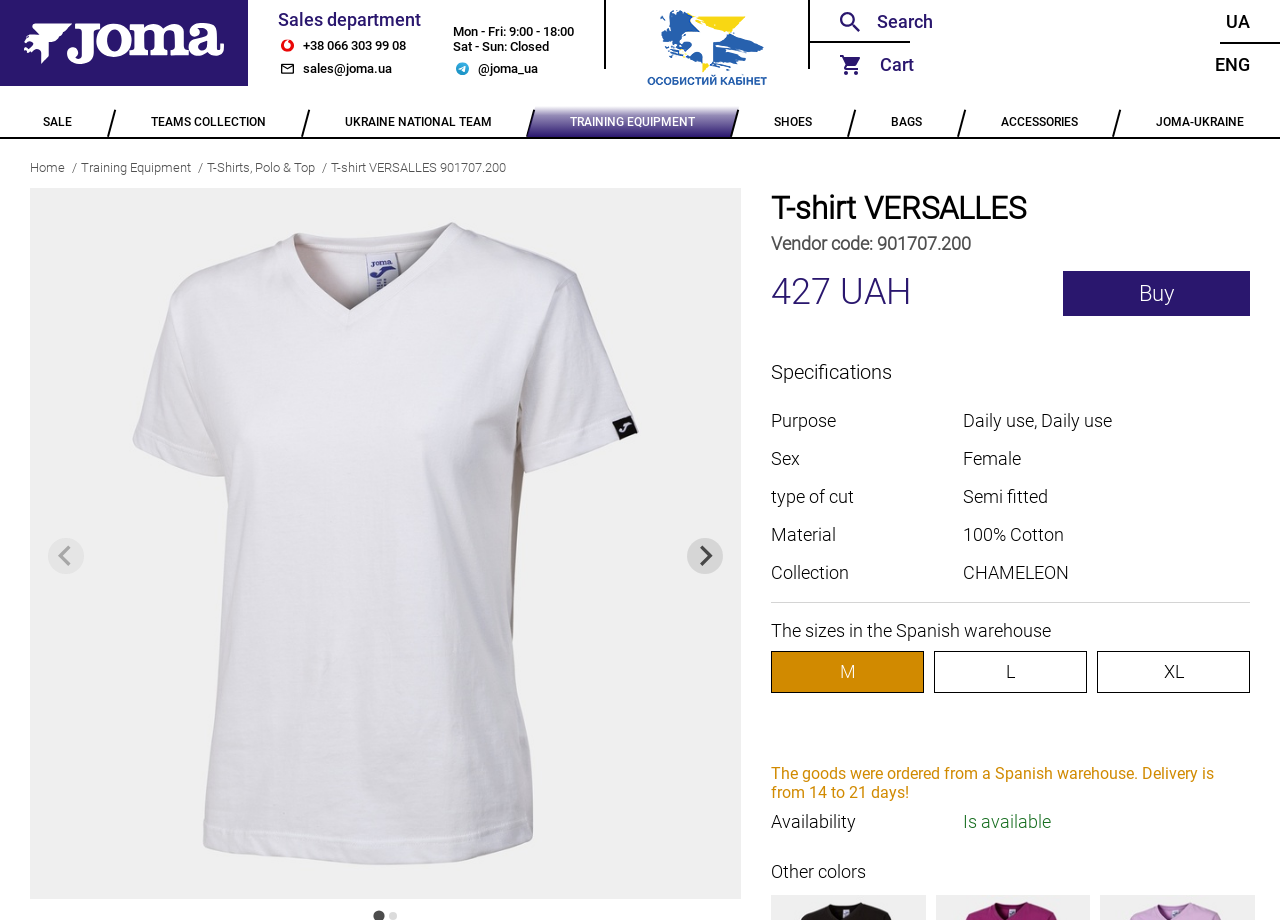Please determine the bounding box coordinates of the element to click on in order to accomplish the following task: "Search for a product". Ensure the coordinates are four float numbers ranging from 0 to 1, i.e., [left, top, right, bottom].

[0.685, 0.0, 0.902, 0.047]